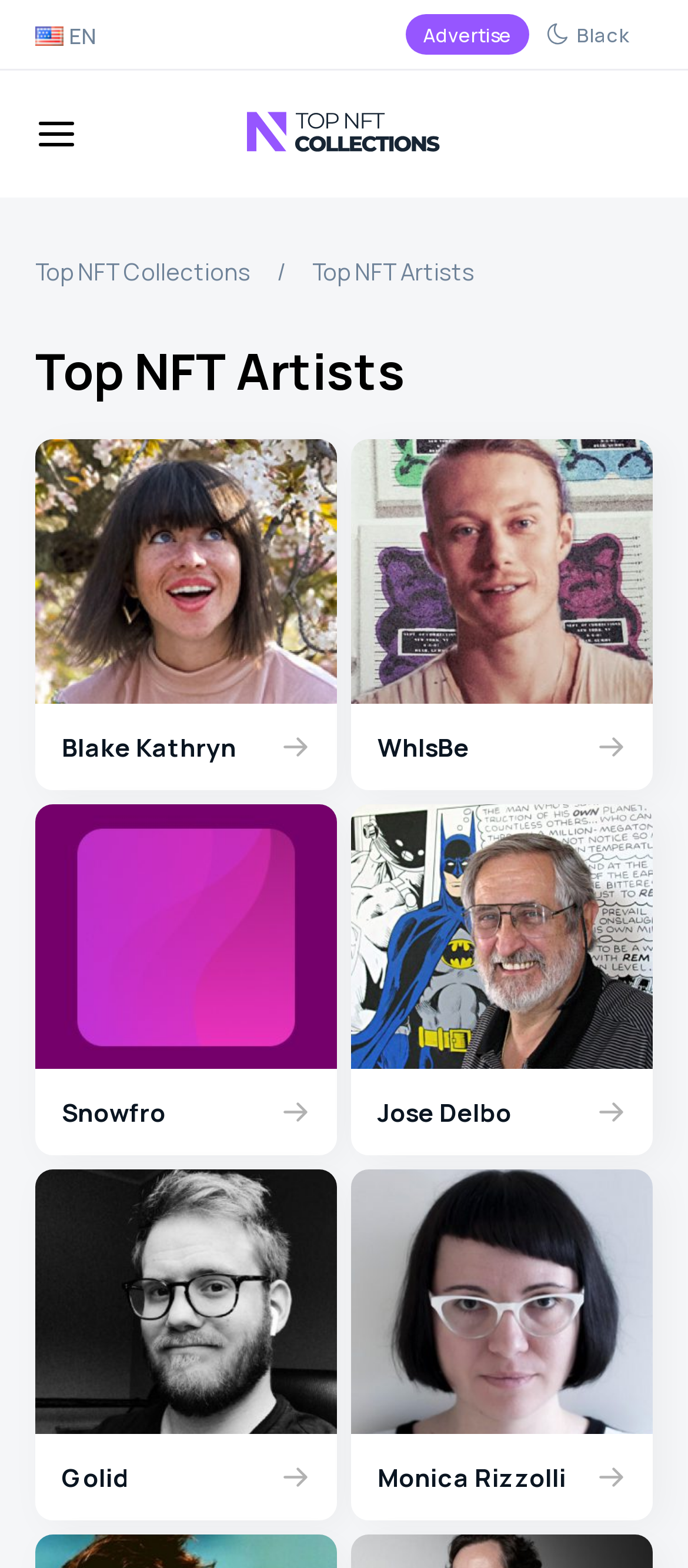Locate the bounding box coordinates of the element's region that should be clicked to carry out the following instruction: "Click on 'What is the age of DJ Tan?'". The coordinates need to be four float numbers between 0 and 1, i.e., [left, top, right, bottom].

None